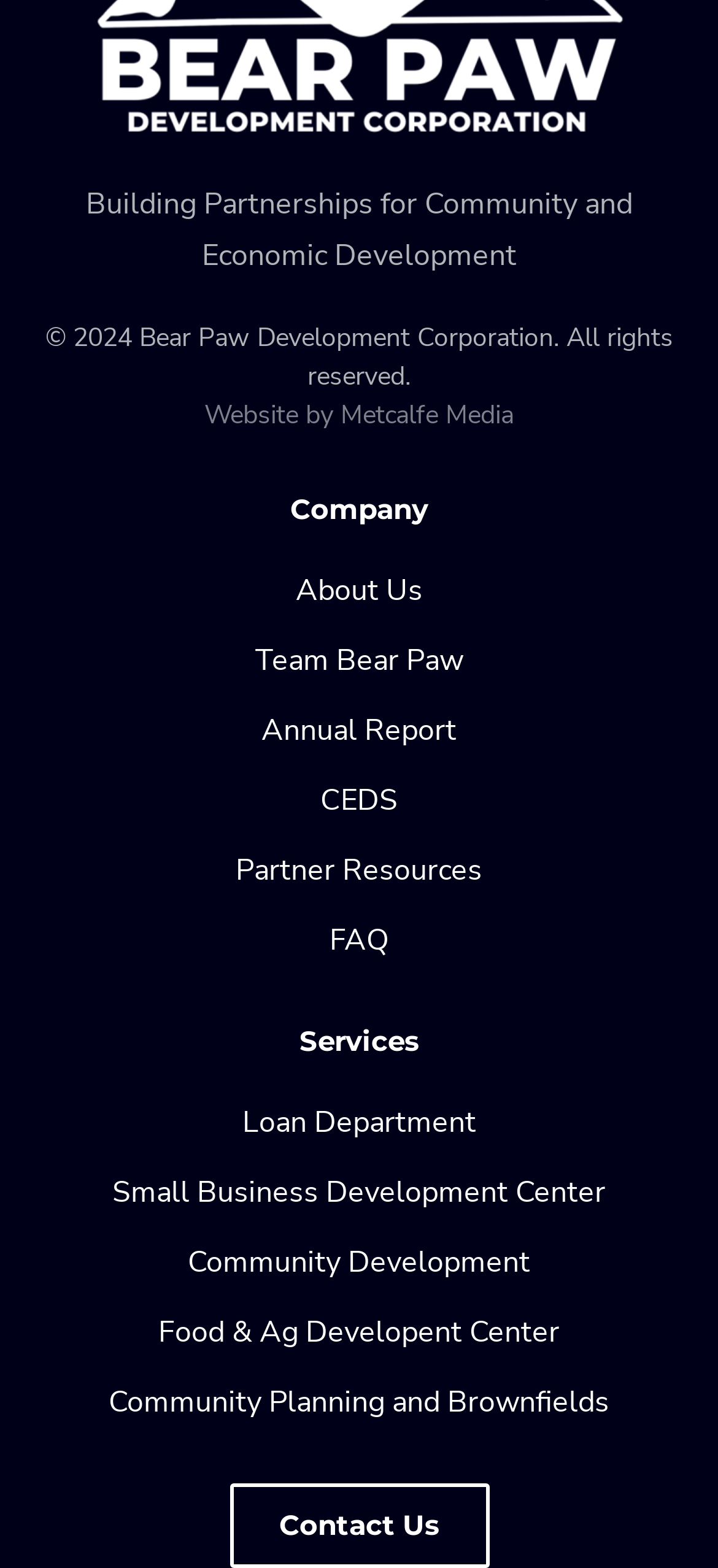Please provide a short answer using a single word or phrase for the question:
What is the name of the organization?

Bear Paw Development Corporation